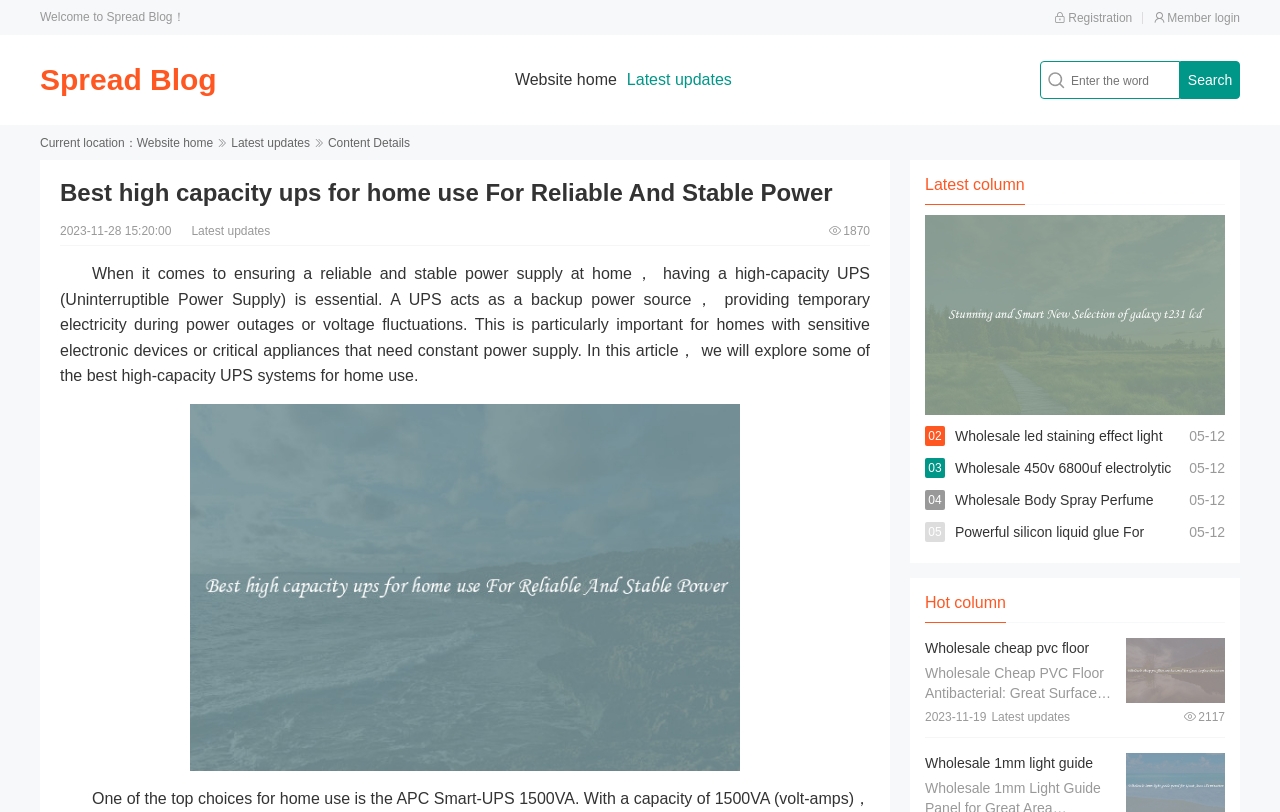Please specify the bounding box coordinates of the element that should be clicked to execute the given instruction: 'View the latest updates'. Ensure the coordinates are four float numbers between 0 and 1, expressed as [left, top, right, bottom].

[0.49, 0.087, 0.572, 0.108]